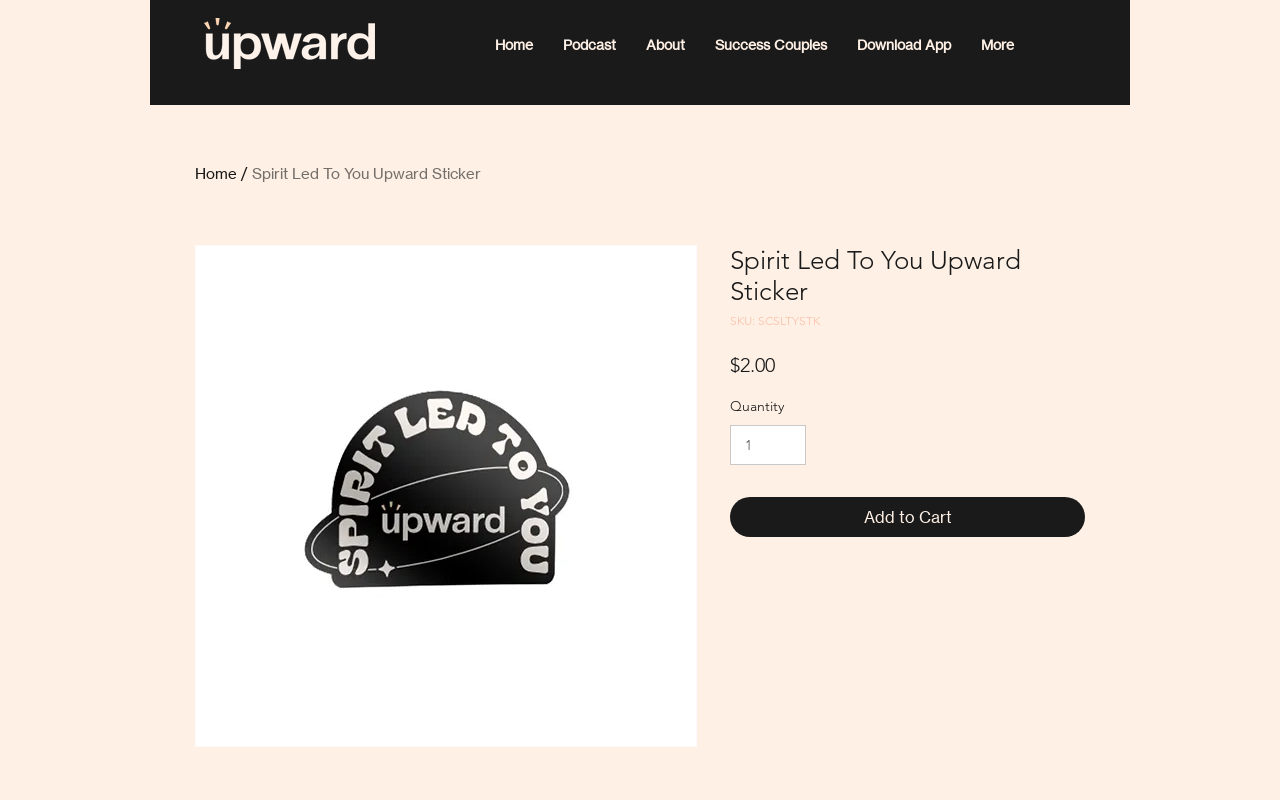What is the price of the sticker?
Based on the screenshot, provide your answer in one word or phrase.

$2.00